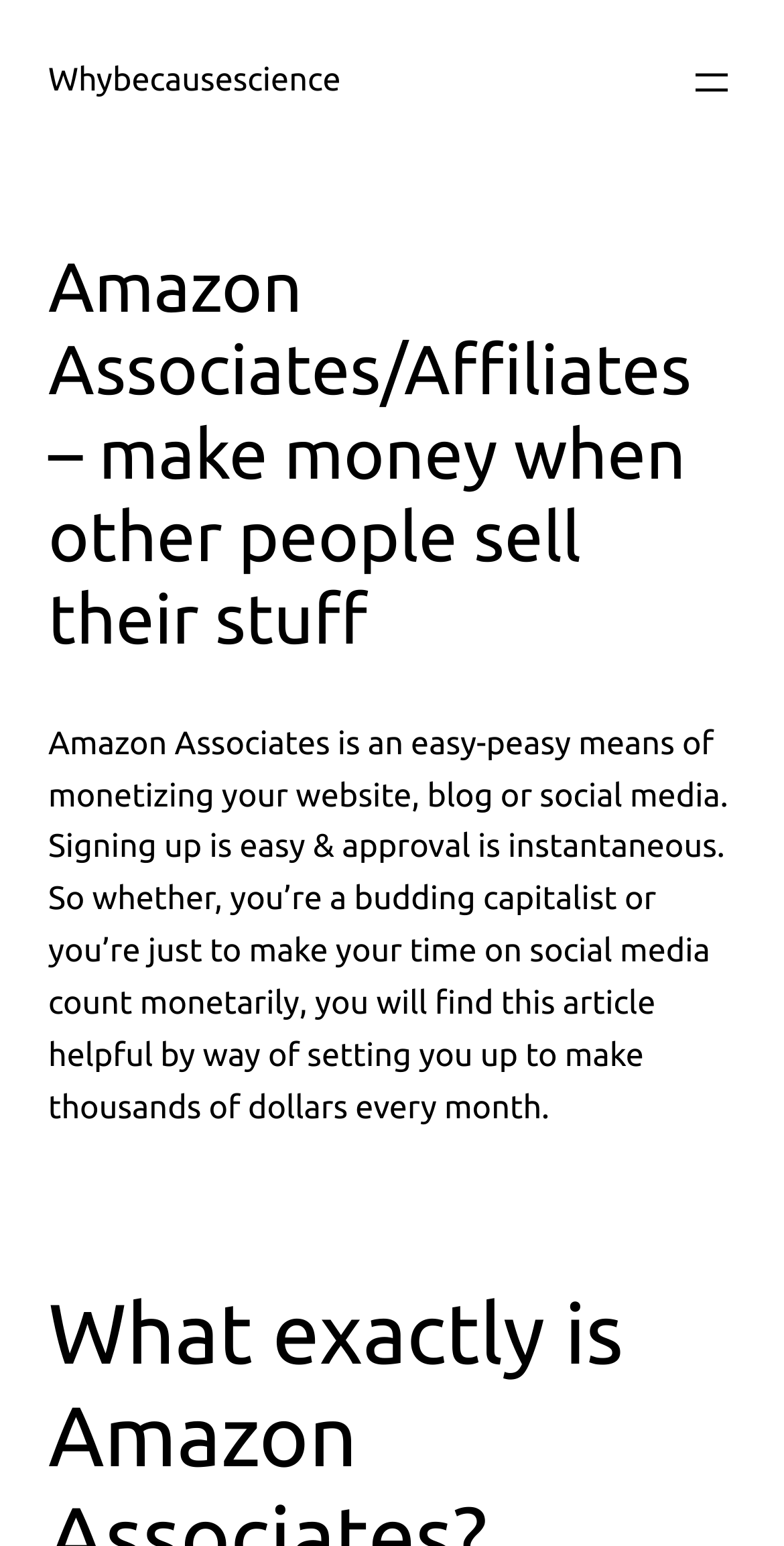Please determine and provide the text content of the webpage's heading.

Amazon Associates/Affiliates – make money when other people sell their stuff